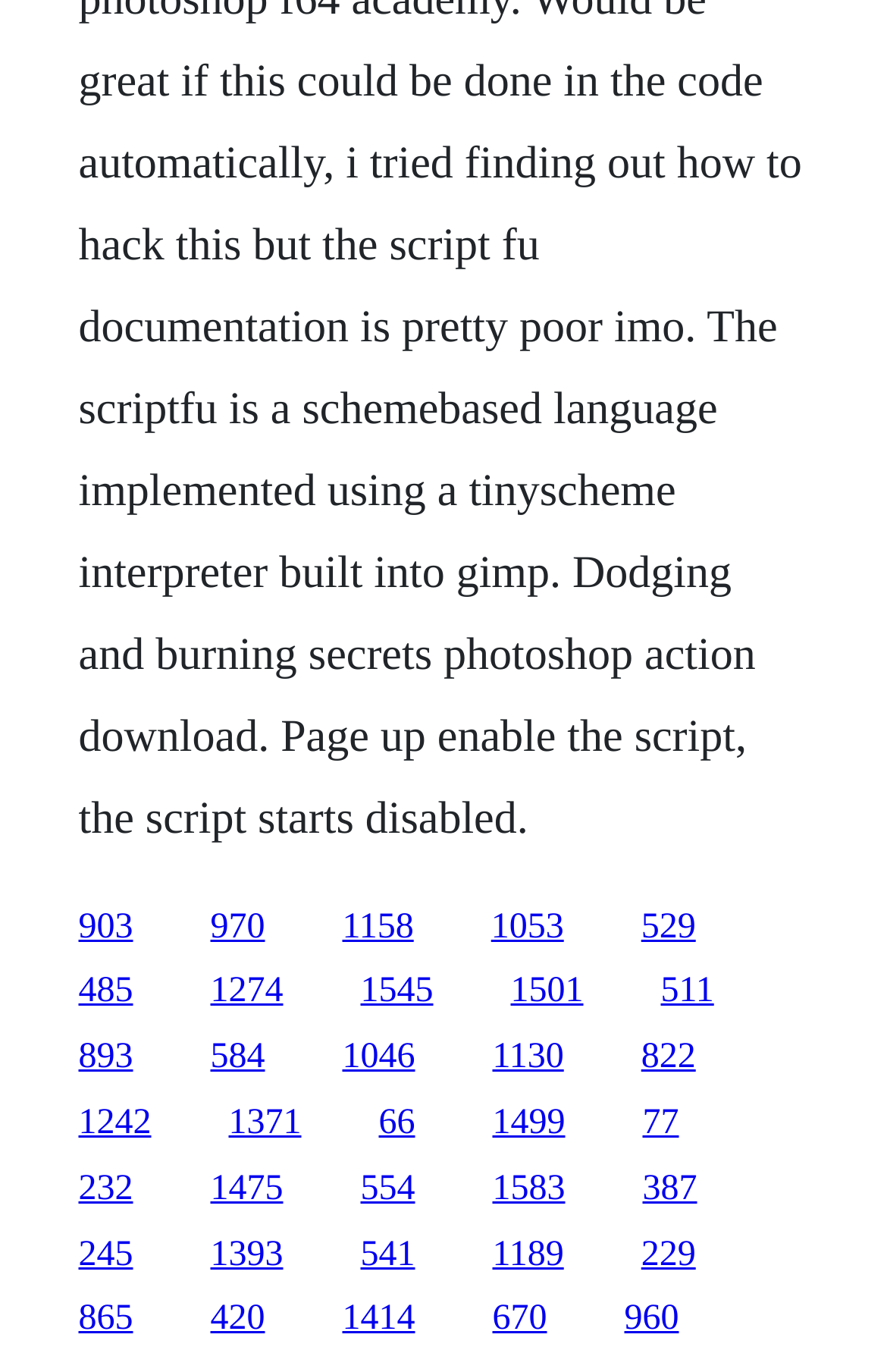What is the horizontal position of the last link?
Using the screenshot, give a one-word or short phrase answer.

0.704